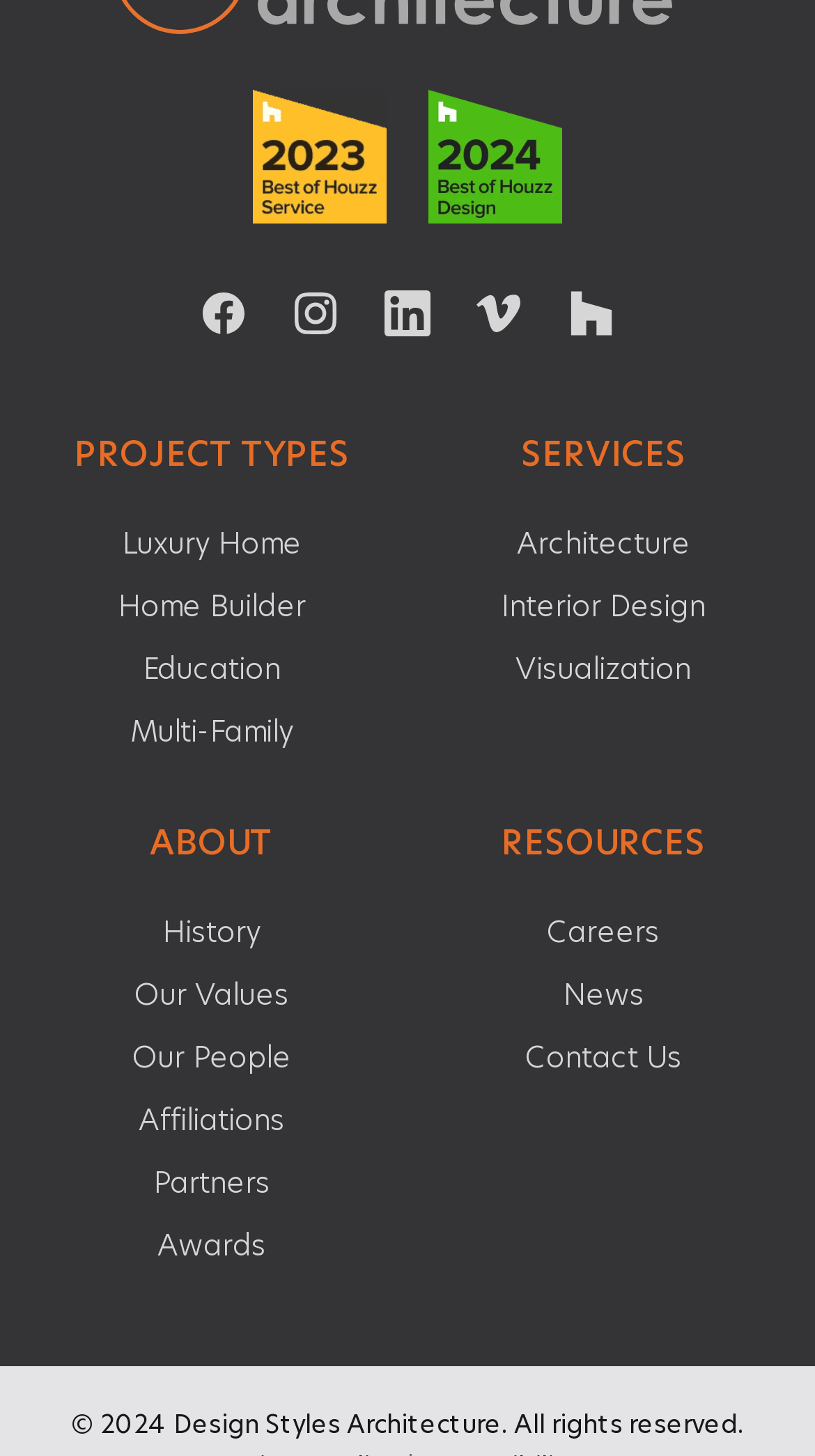Can you find the bounding box coordinates for the element to click on to achieve the instruction: "Explore Luxury Home projects"?

[0.149, 0.362, 0.37, 0.385]